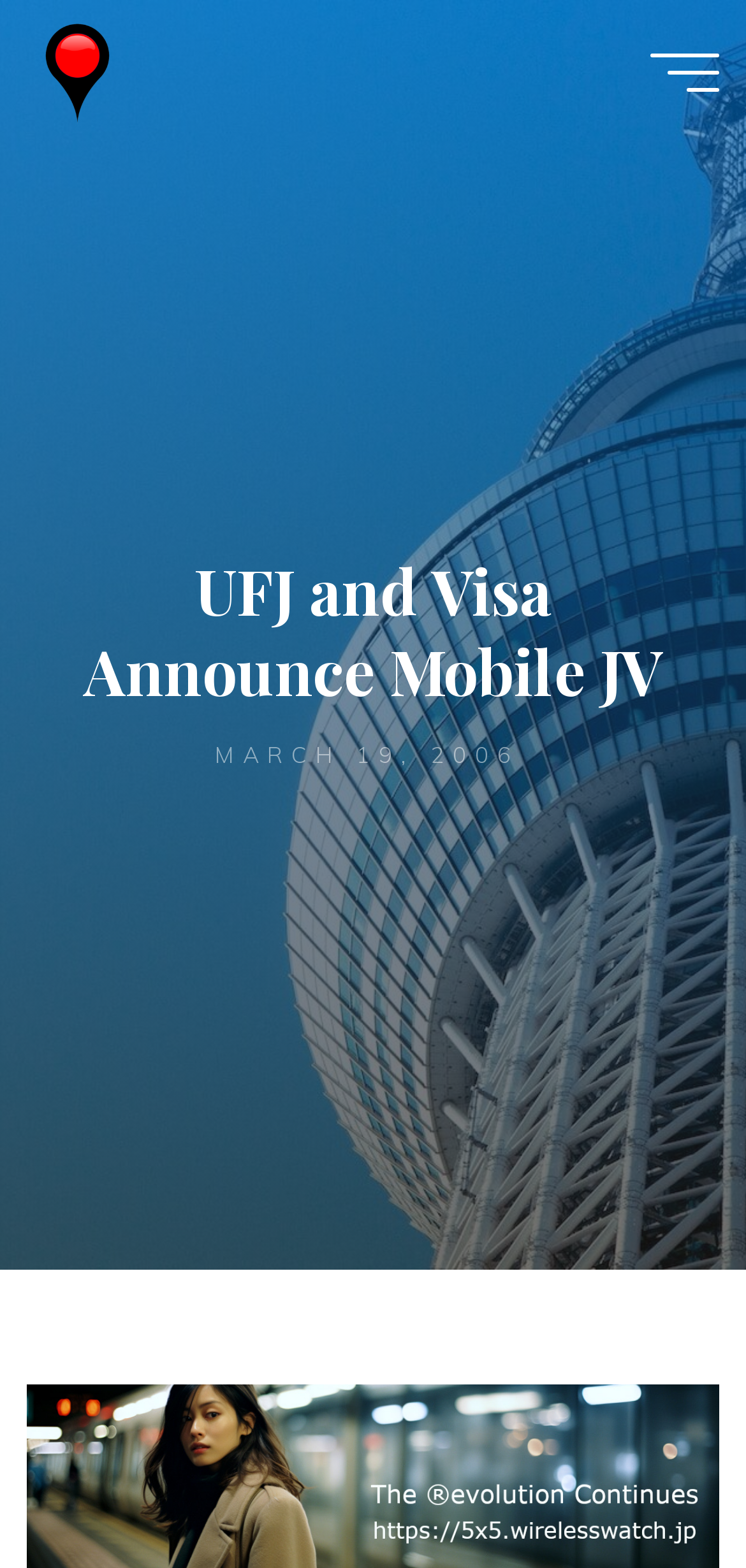Provide a thorough summary of the webpage.

The webpage is about an announcement from UFJ and Visa regarding a mobile joint venture. At the top left, there is a link and an image, both labeled "Wireless Watch Japan", which suggests that the webpage is from a news website or blog focused on wireless technology in Japan. 

Below the image and link, there is a main title "UFJ and Visa Announce Mobile JV" in a prominent font size, indicating the main topic of the webpage. 

To the right of the title, there is a time element showing the date "MARCH 19, 2006", which is likely the publication date of the article. 

At the top right corner, there is a "Main menu" button, which suggests that the webpage is part of a larger website with multiple sections or categories. 

At the bottom of the page, there is a "Back to Top" button, which allows users to quickly navigate back to the top of the webpage. 

There is also a link at the bottom right corner, but its text is not specified.